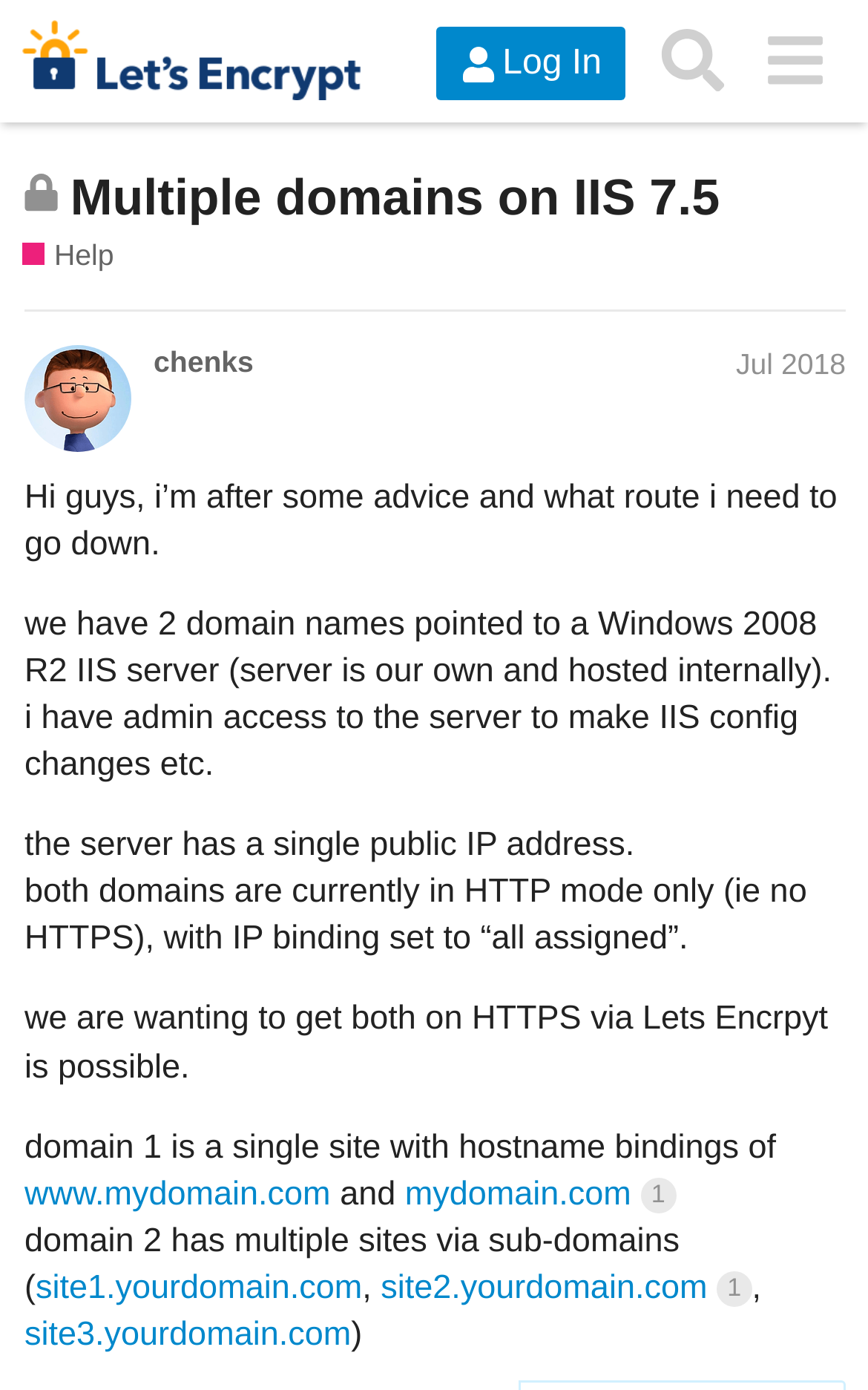Please identify the bounding box coordinates of the clickable area that will allow you to execute the instruction: "View the topic 'Multiple domains on IIS 7.5'".

[0.081, 0.12, 0.829, 0.162]